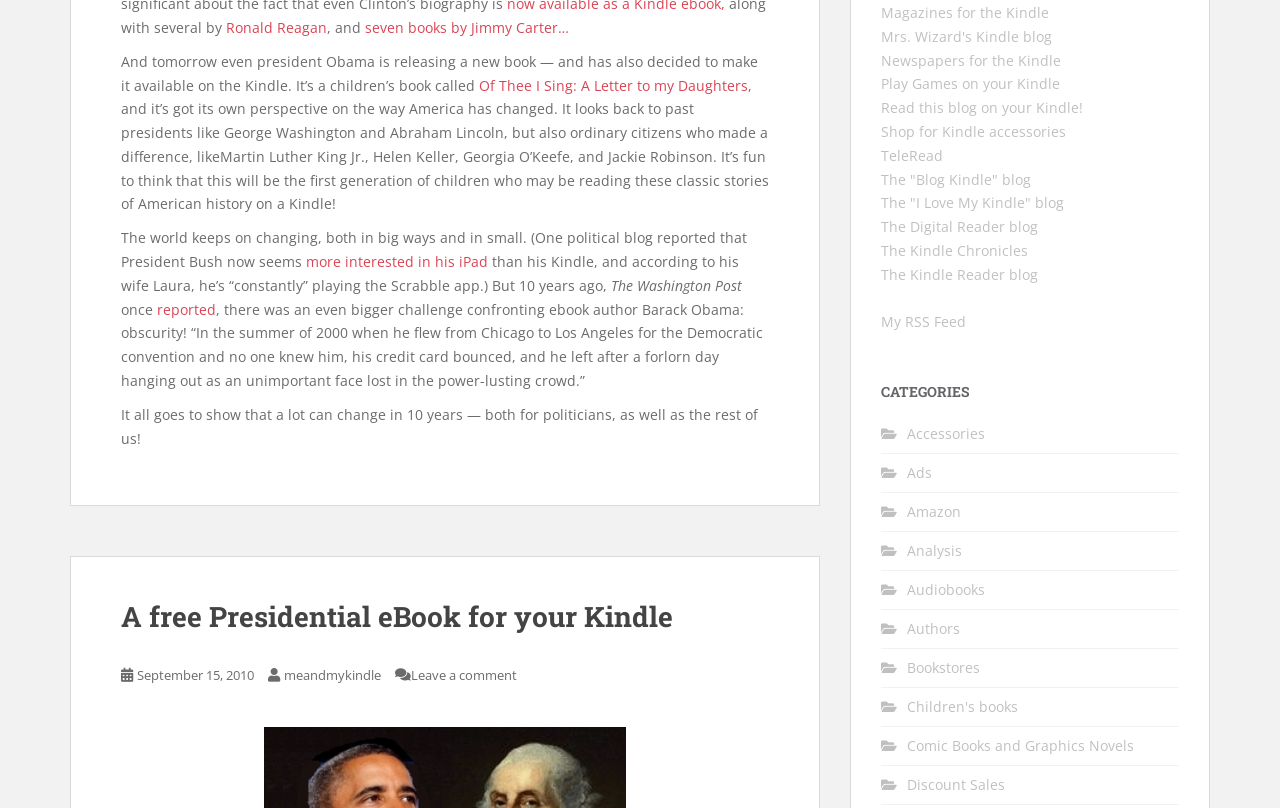Determine the bounding box coordinates for the UI element matching this description: "Leave a comment".

[0.321, 0.825, 0.404, 0.847]